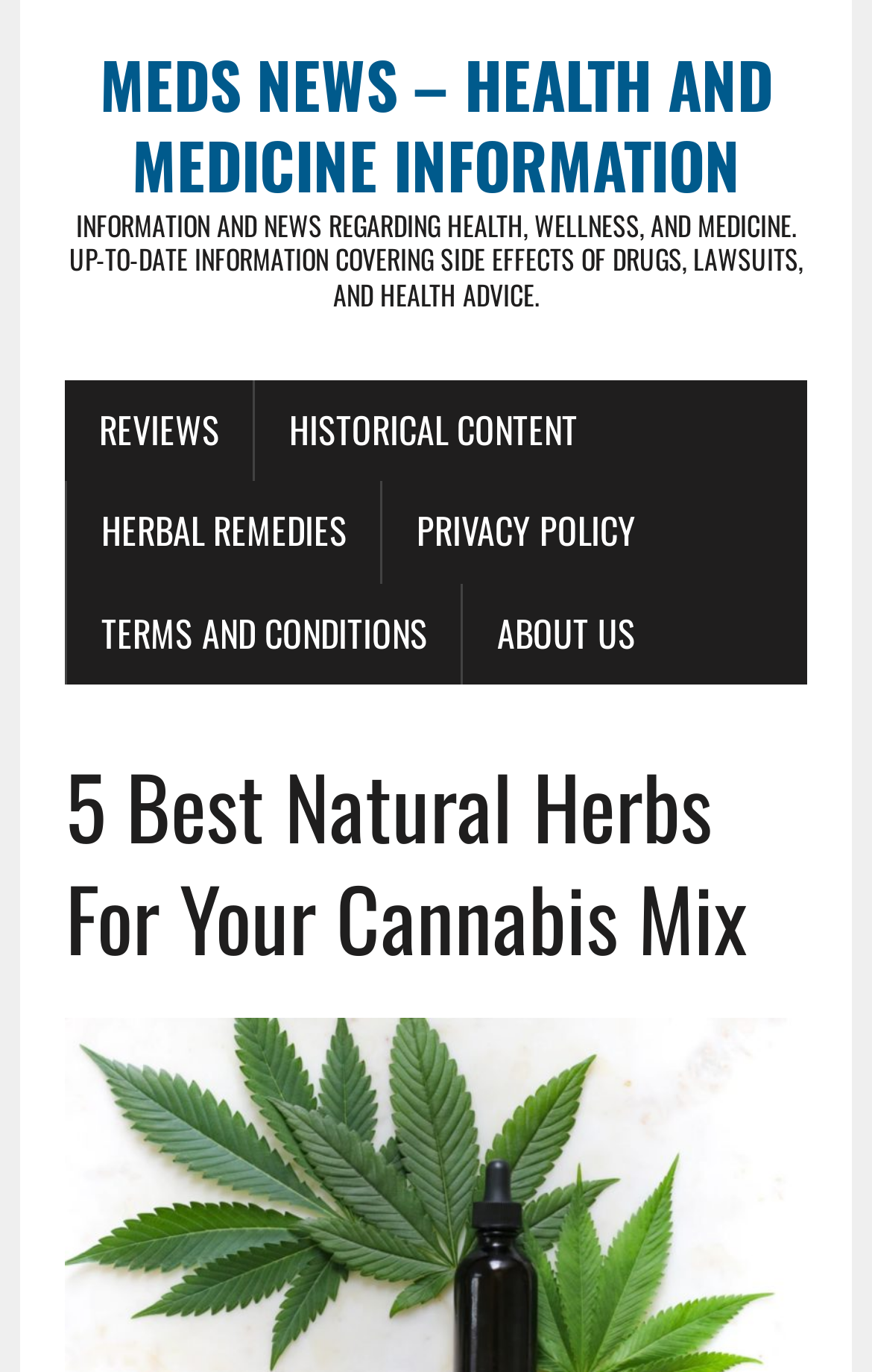Give the bounding box coordinates for the element described by: "Terms and Conditions".

[0.078, 0.425, 0.529, 0.499]